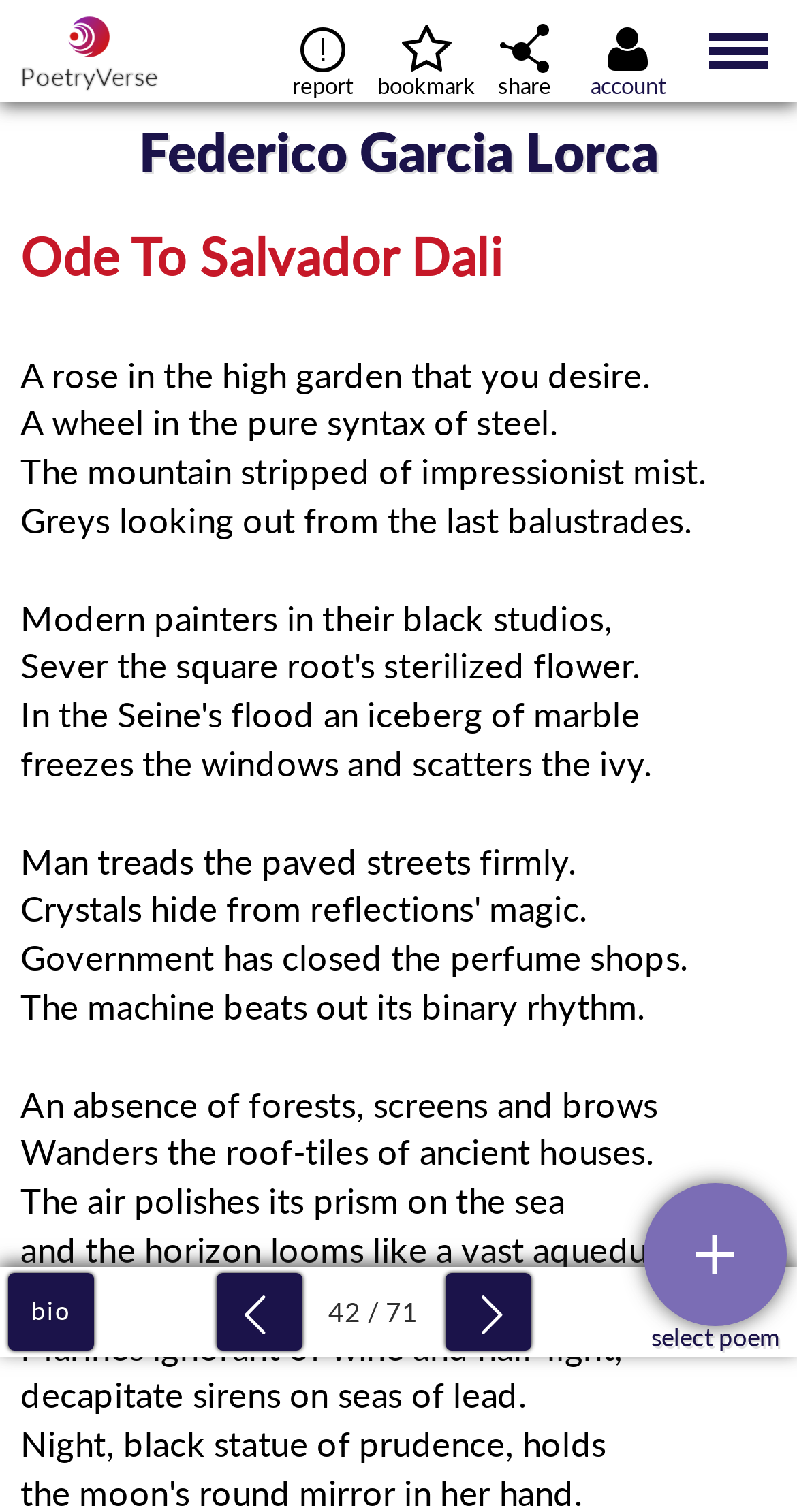Using the description "Mobile applications", locate and provide the bounding box of the UI element.

None